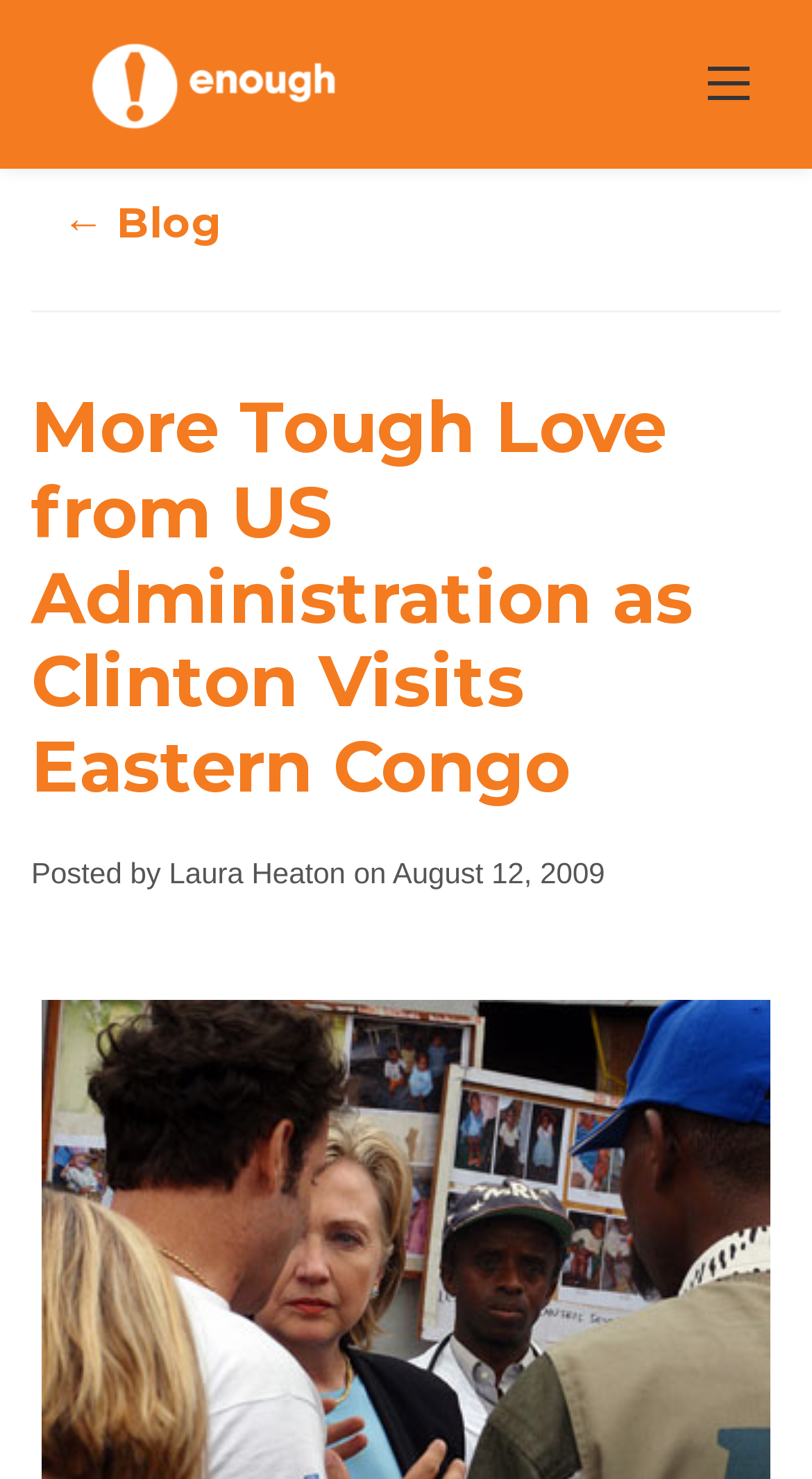Explain the features and main sections of the webpage comprehensively.

The webpage appears to be a blog post from "The Enough Project" website. At the top left corner, there is a link to the website's homepage, accompanied by a small image of the organization's logo. To the right of the logo, there is a site navigation menu.

Below the navigation menu, there is a large heading that spans almost the entire width of the page, which reads "More Tough Love from US Administration as Clinton Visits Eastern Congo". This heading is repeated again further down the page, but with a smaller font size.

On the left side of the page, there is a section that contains a heading "← Blog", which is a link to the blog's main page. Below this section, there is a static text that indicates the post was written by Laura Heaton on August 12, 2009.

The overall structure of the page suggests that it is a blog post with a clear title, author, and date information. The content of the post is not immediately apparent from the accessibility tree, but the title suggests that it may be related to US foreign policy and Secretary Clinton's visit to Eastern Congo.